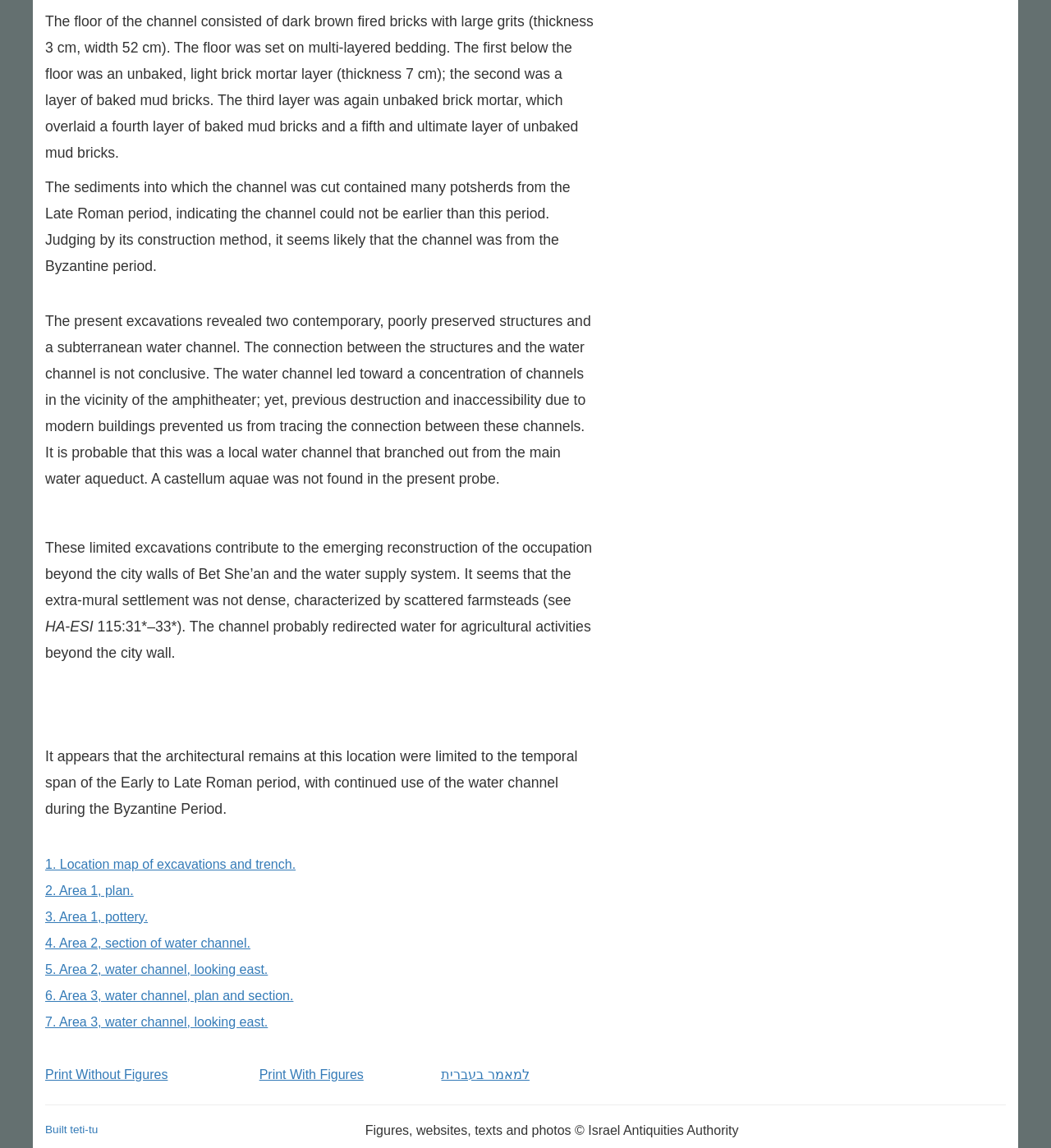Please provide a short answer using a single word or phrase for the question:
What is the probable purpose of the water channel?

Agricultural activities